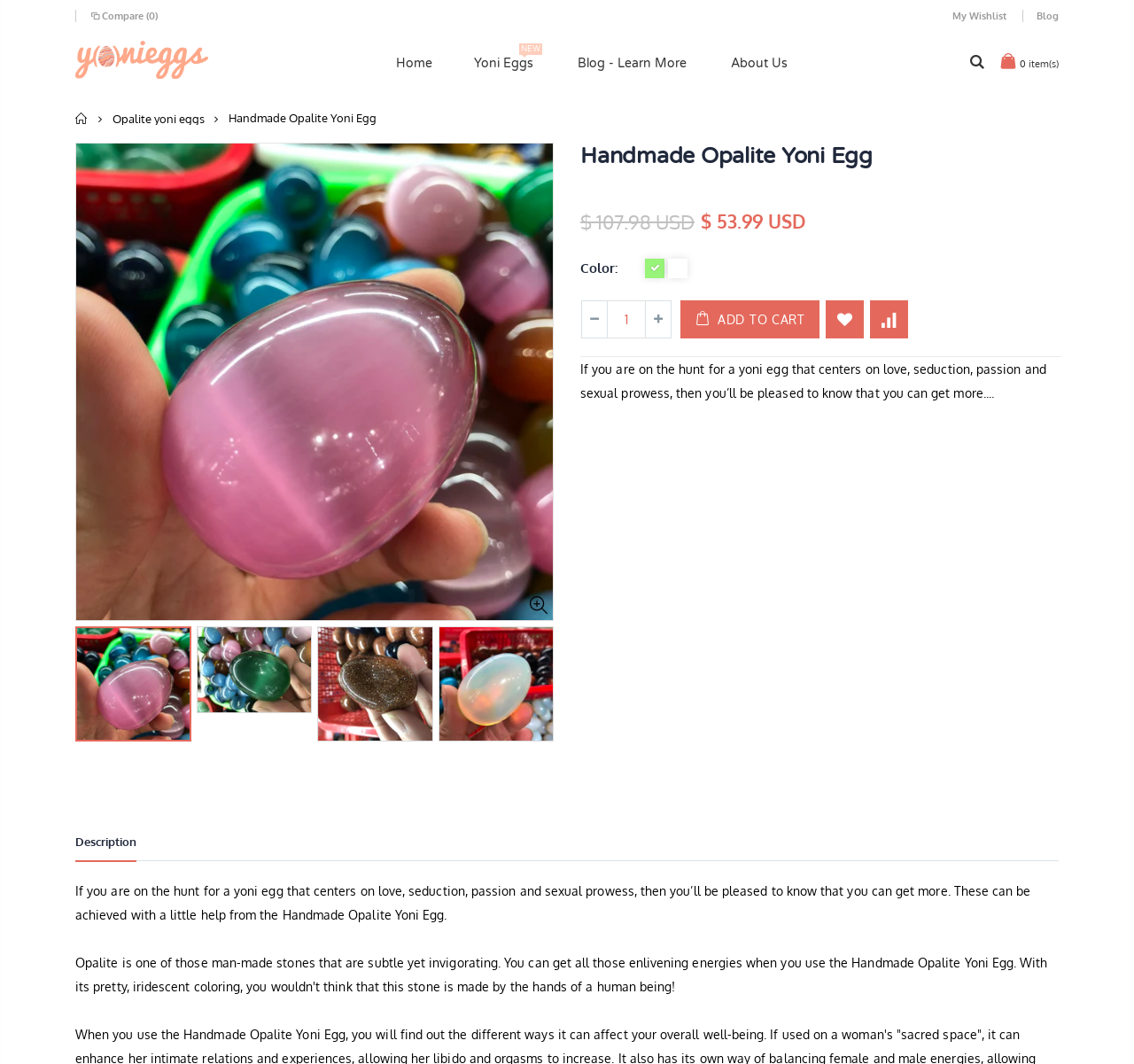Please provide a comprehensive answer to the question based on the screenshot: What is the price of the Handmade Opalite Yoni Egg?

I found the price of the Handmade Opalite Yoni Egg by looking at the StaticText element with the text '$ 107.98 USD' located at [0.512, 0.196, 0.613, 0.219].